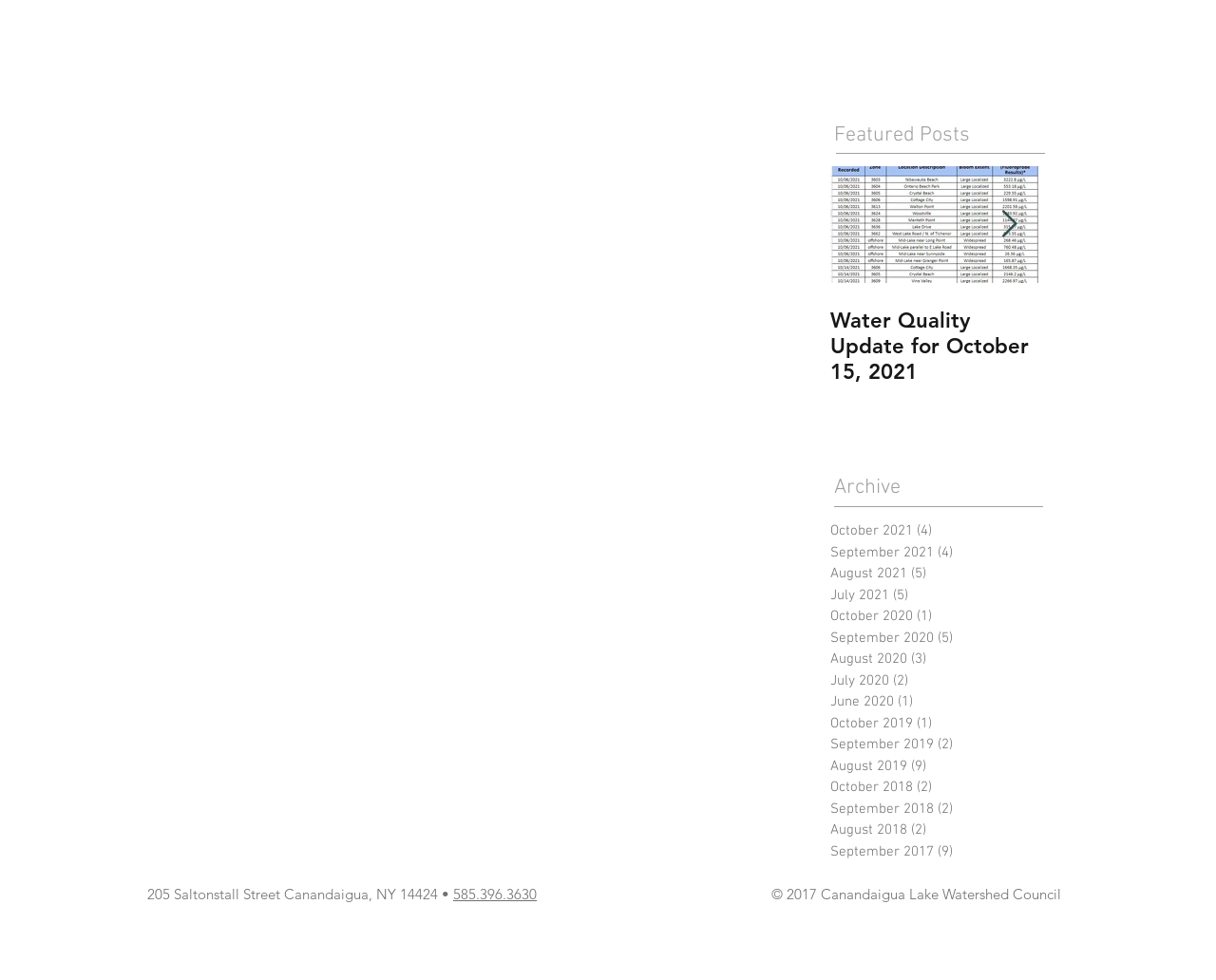Calculate the bounding box coordinates for the UI element based on the following description: "September 2020 (5) 5 posts". Ensure the coordinates are four float numbers between 0 and 1, i.e., [left, top, right, bottom].

[0.683, 0.64, 0.847, 0.662]